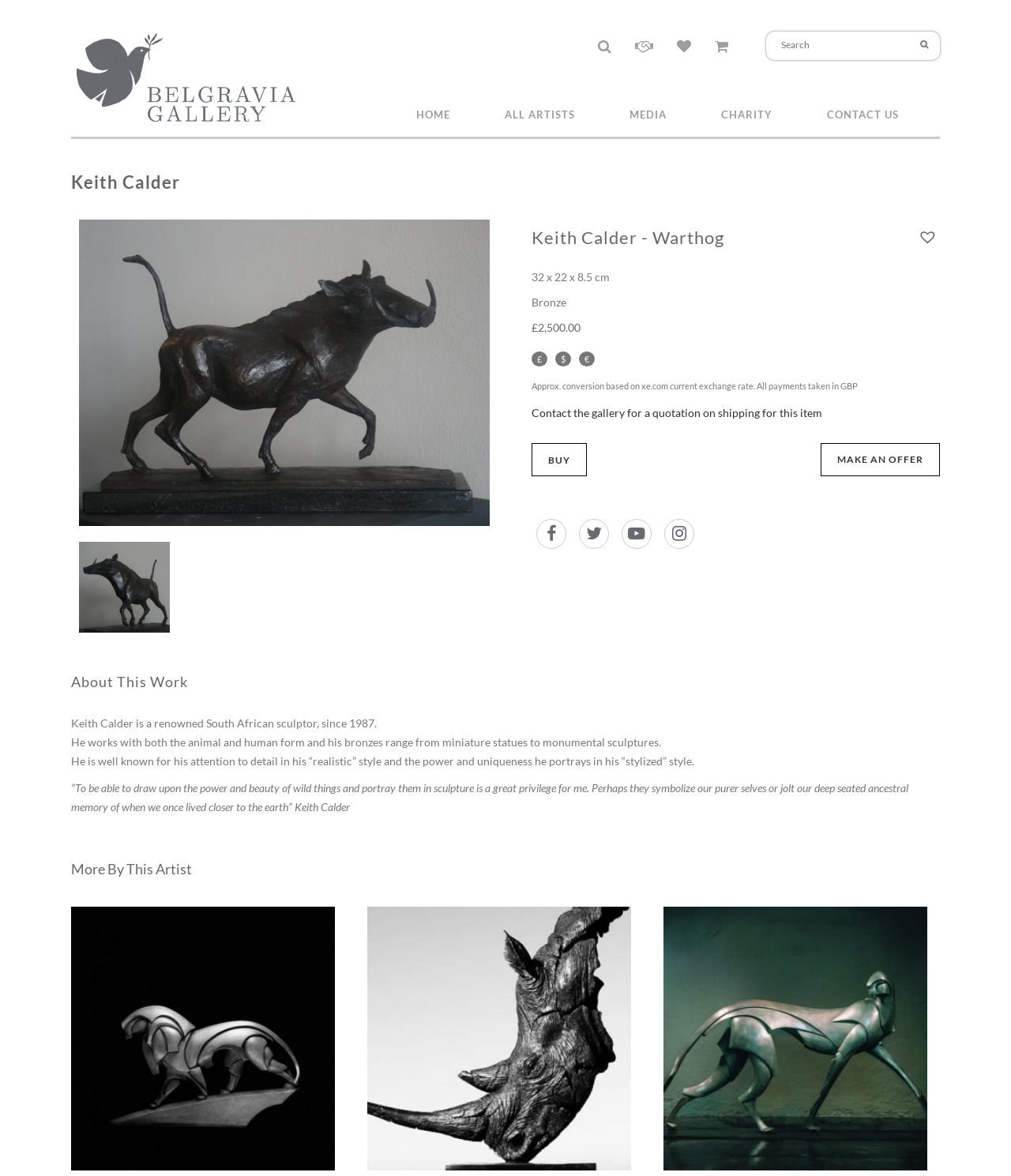What is the material of the sculpture?
Please provide a single word or phrase answer based on the image.

Bronze